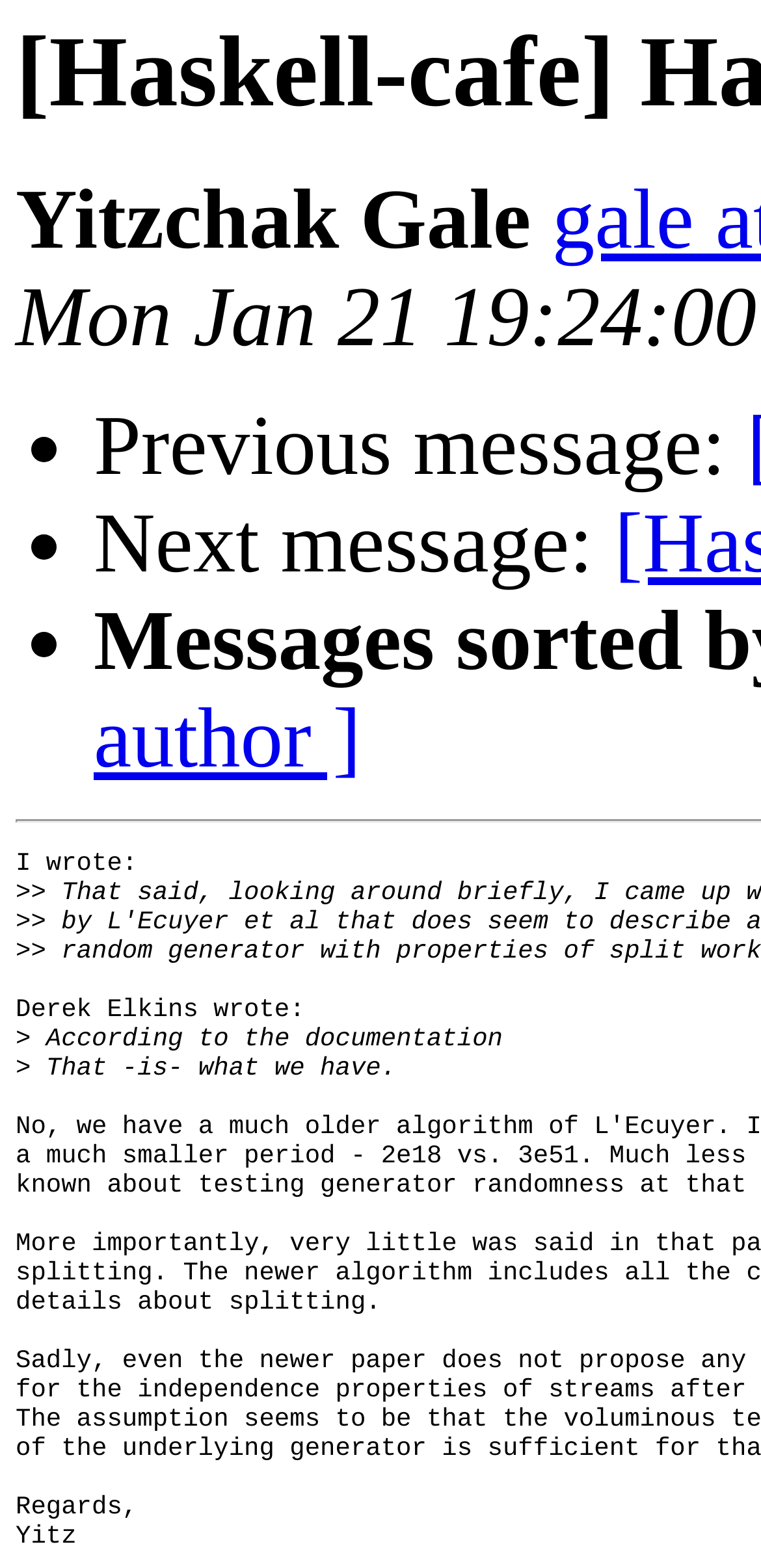Please respond in a single word or phrase: 
What is the last word of the message 'That -is- what we have.'?

have